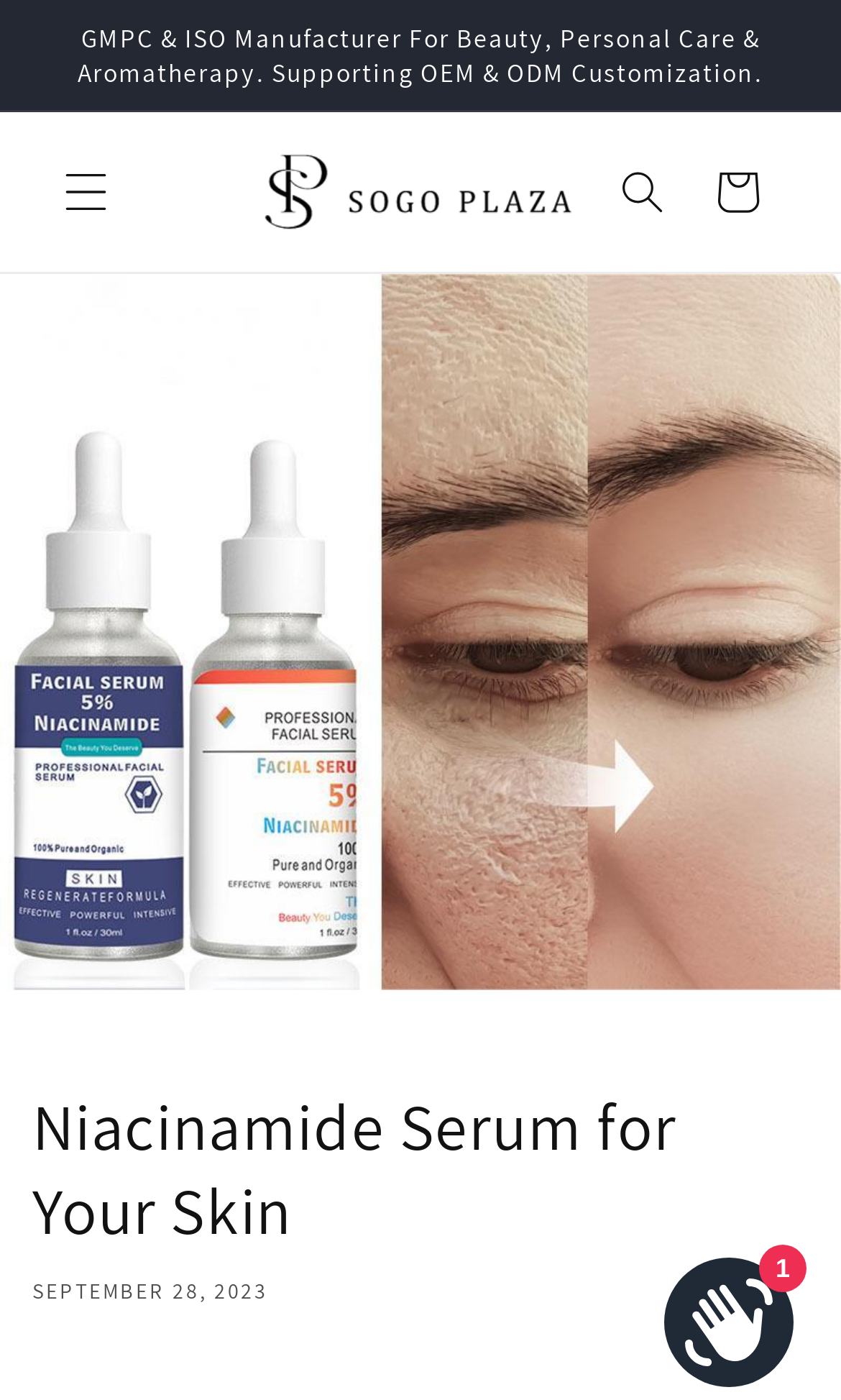What is the name of the online store?
From the image, provide a succinct answer in one word or a short phrase.

Sogo Plaza